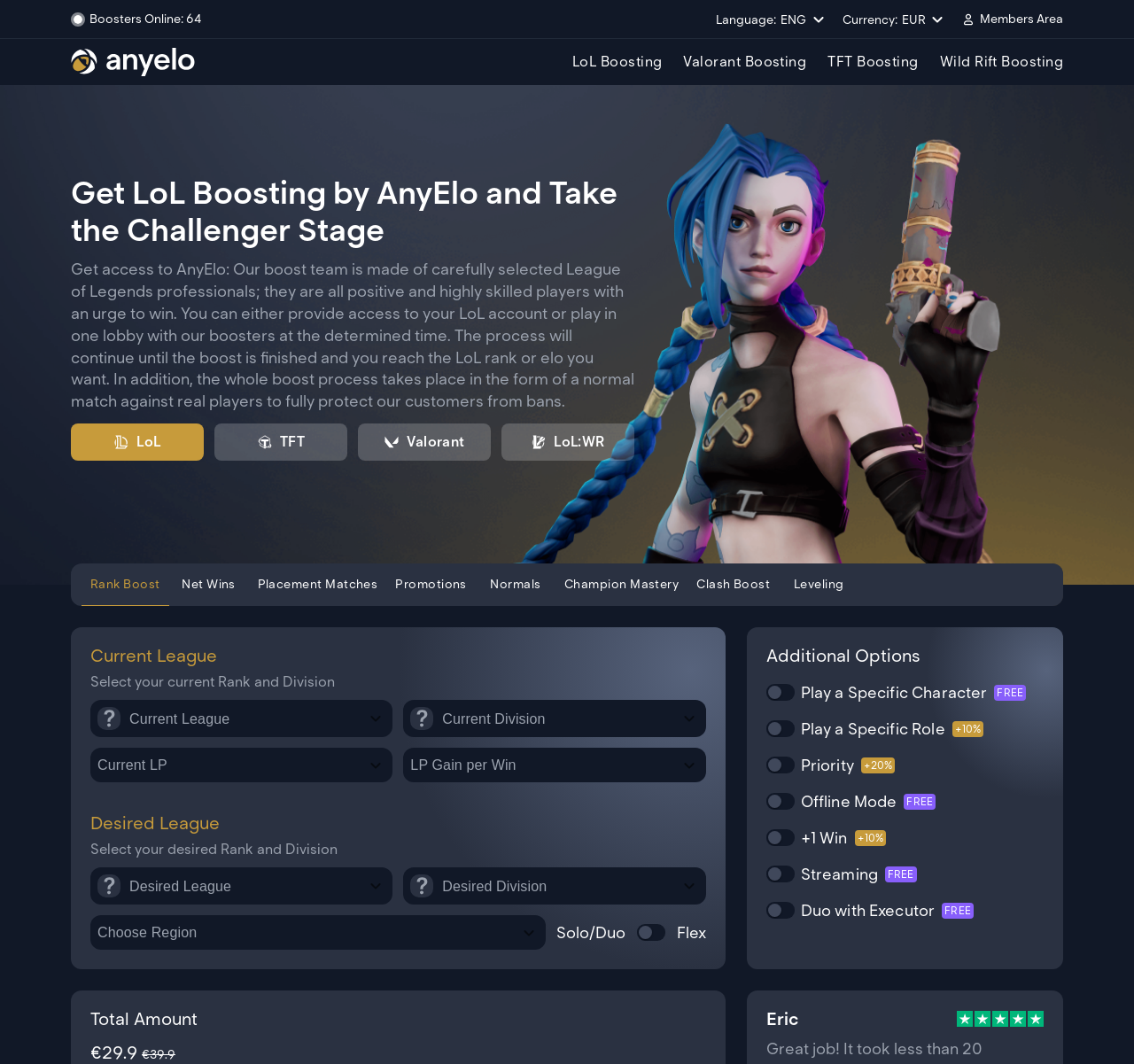How much does the service cost?
Using the image, respond with a single word or phrase.

€29.9